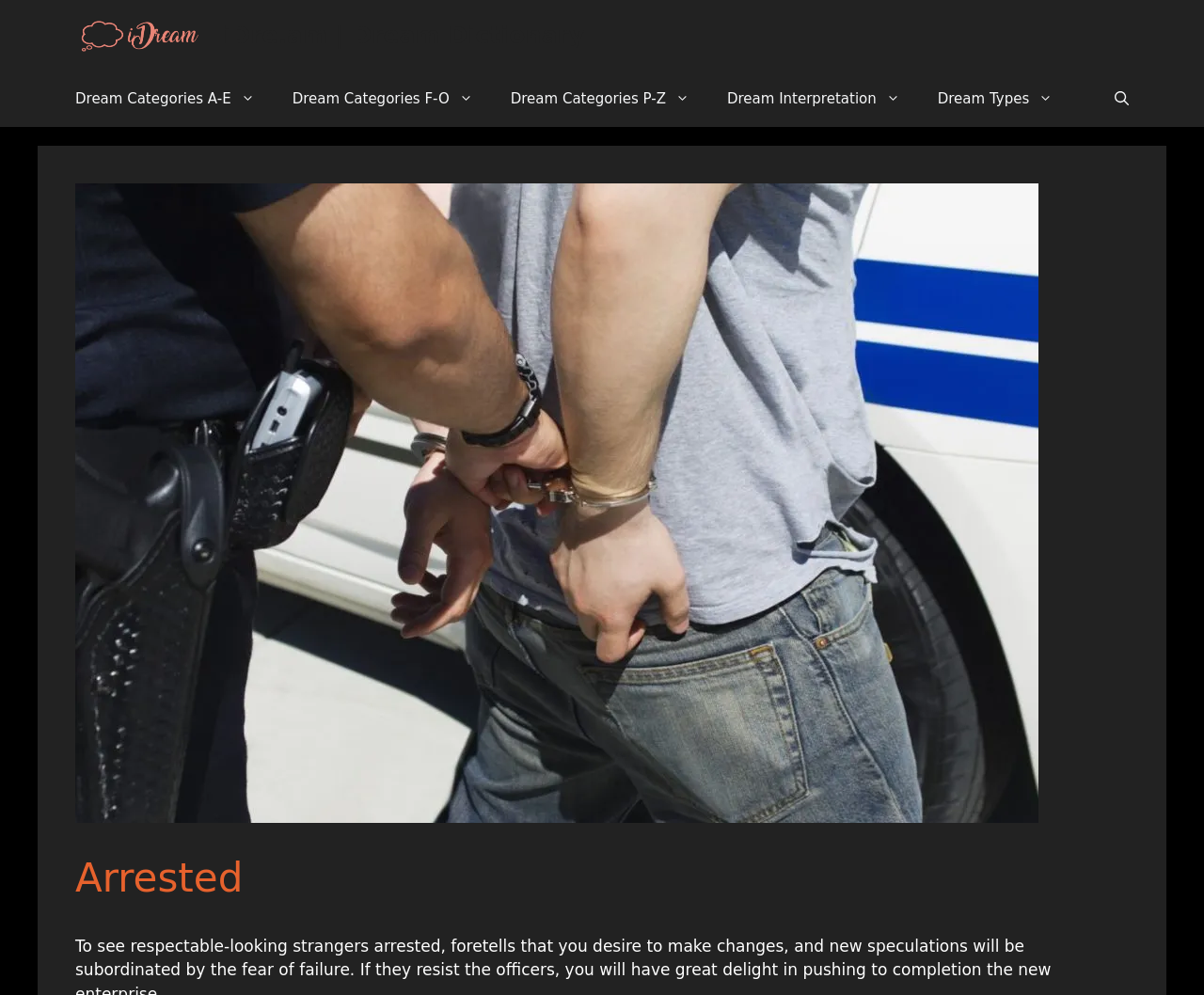Determine the bounding box coordinates for the UI element matching this description: "Dream Categories A-E".

[0.047, 0.071, 0.227, 0.128]